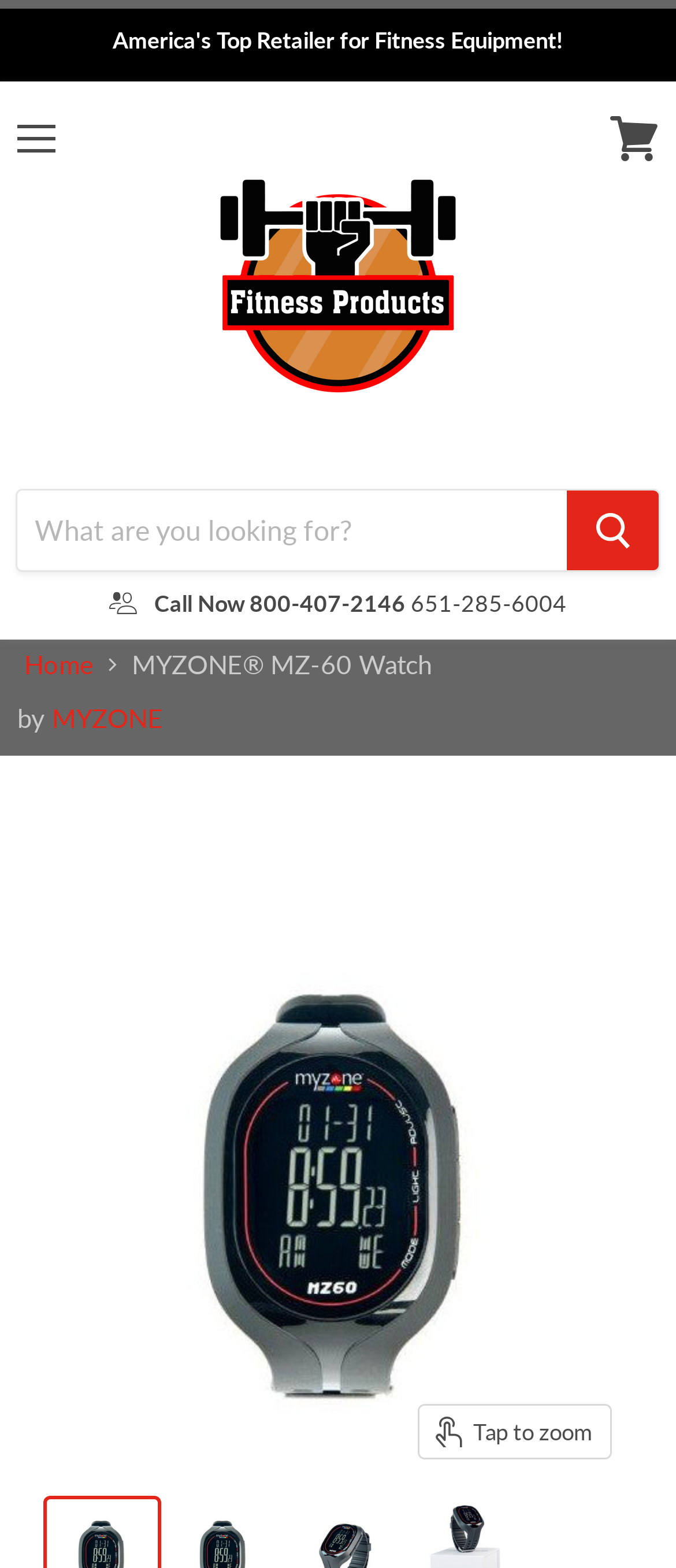How many search fields are there on the webpage?
Please describe in detail the information shown in the image to answer the question.

I found the search field by looking at the textbox element labeled 'Search' located at the top of the webpage, and I did not find any other search fields.